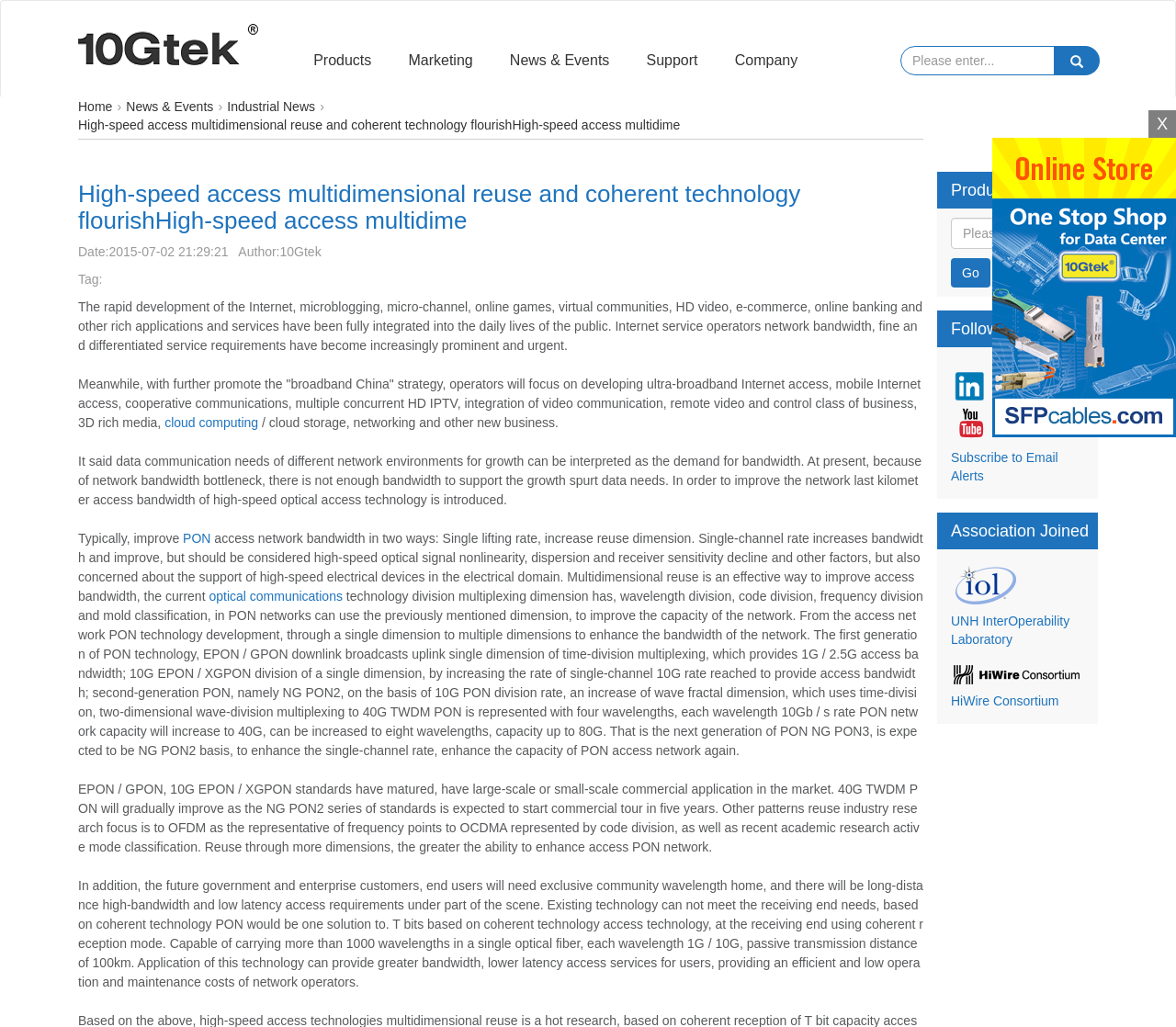Kindly determine the bounding box coordinates for the area that needs to be clicked to execute this instruction: "Enter text in the search box".

[0.766, 0.045, 0.922, 0.073]